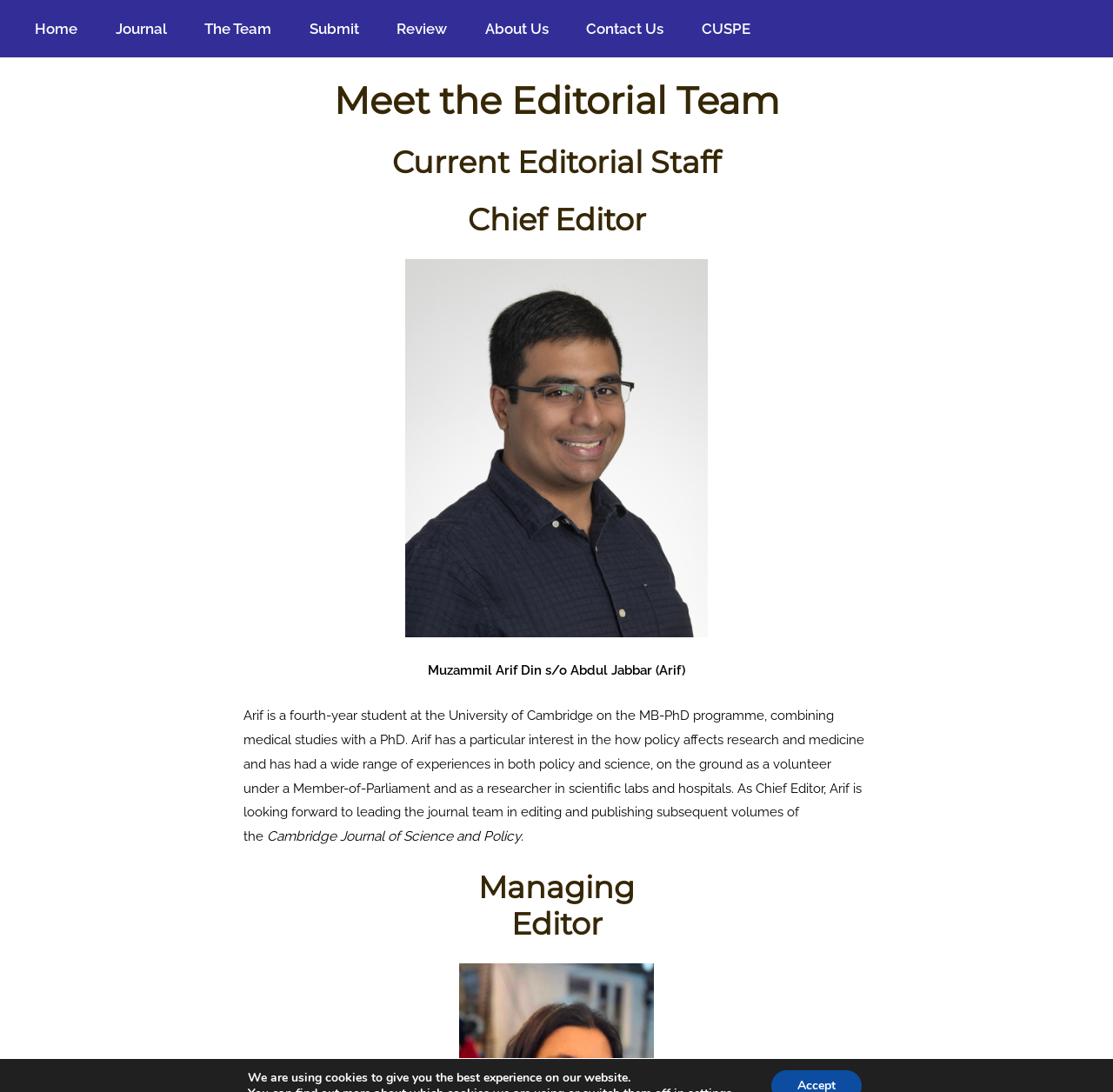What is the name of the programme that Arif is studying?
Please answer the question as detailed as possible.

I found the answer by looking at the description of Arif and finding the text element that contains the name of the programme he is studying.